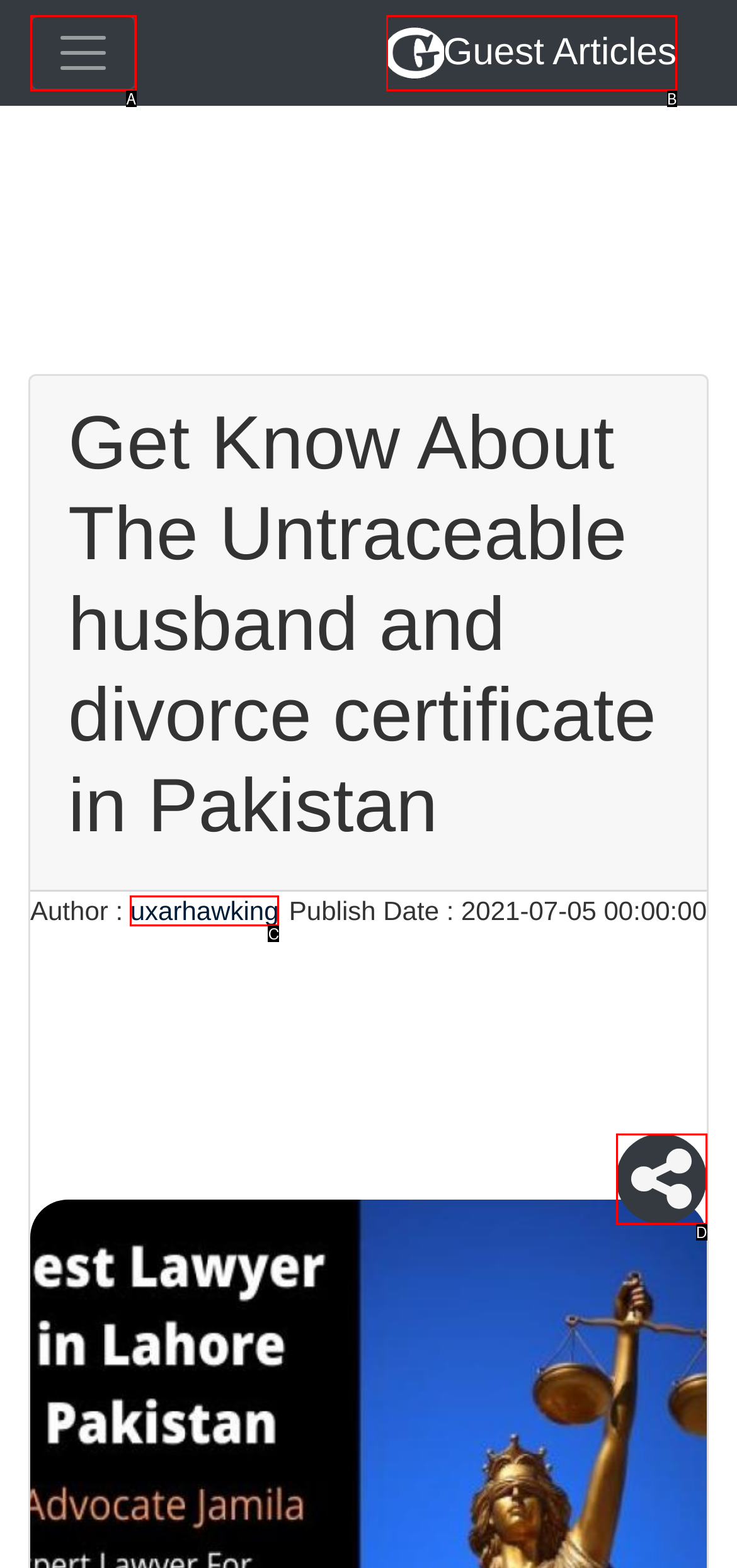Using the element description: Guest Articles, select the HTML element that matches best. Answer with the letter of your choice.

B